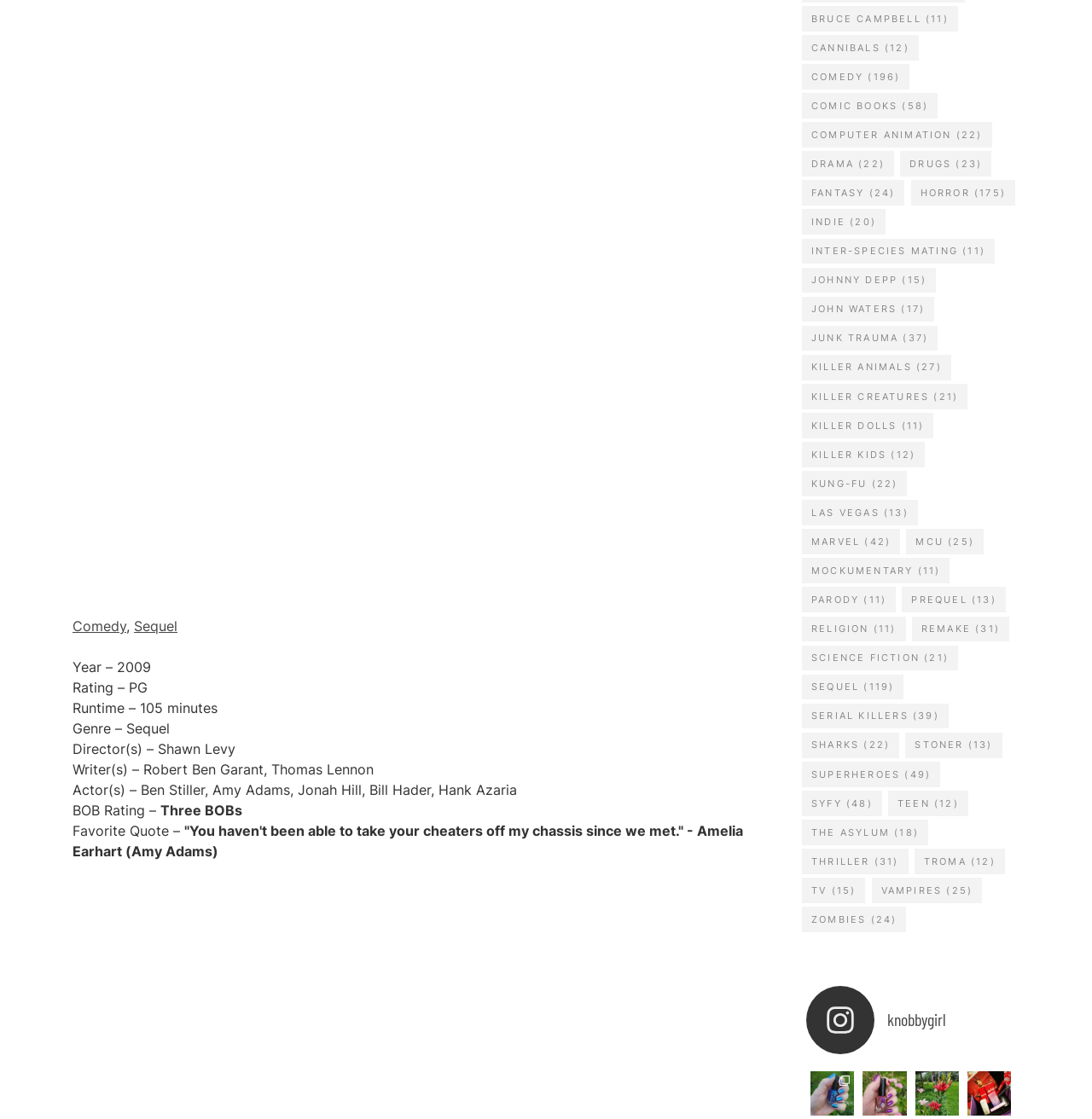Extract the bounding box of the UI element described as: "knobbygirl".

[0.738, 0.881, 0.93, 0.942]